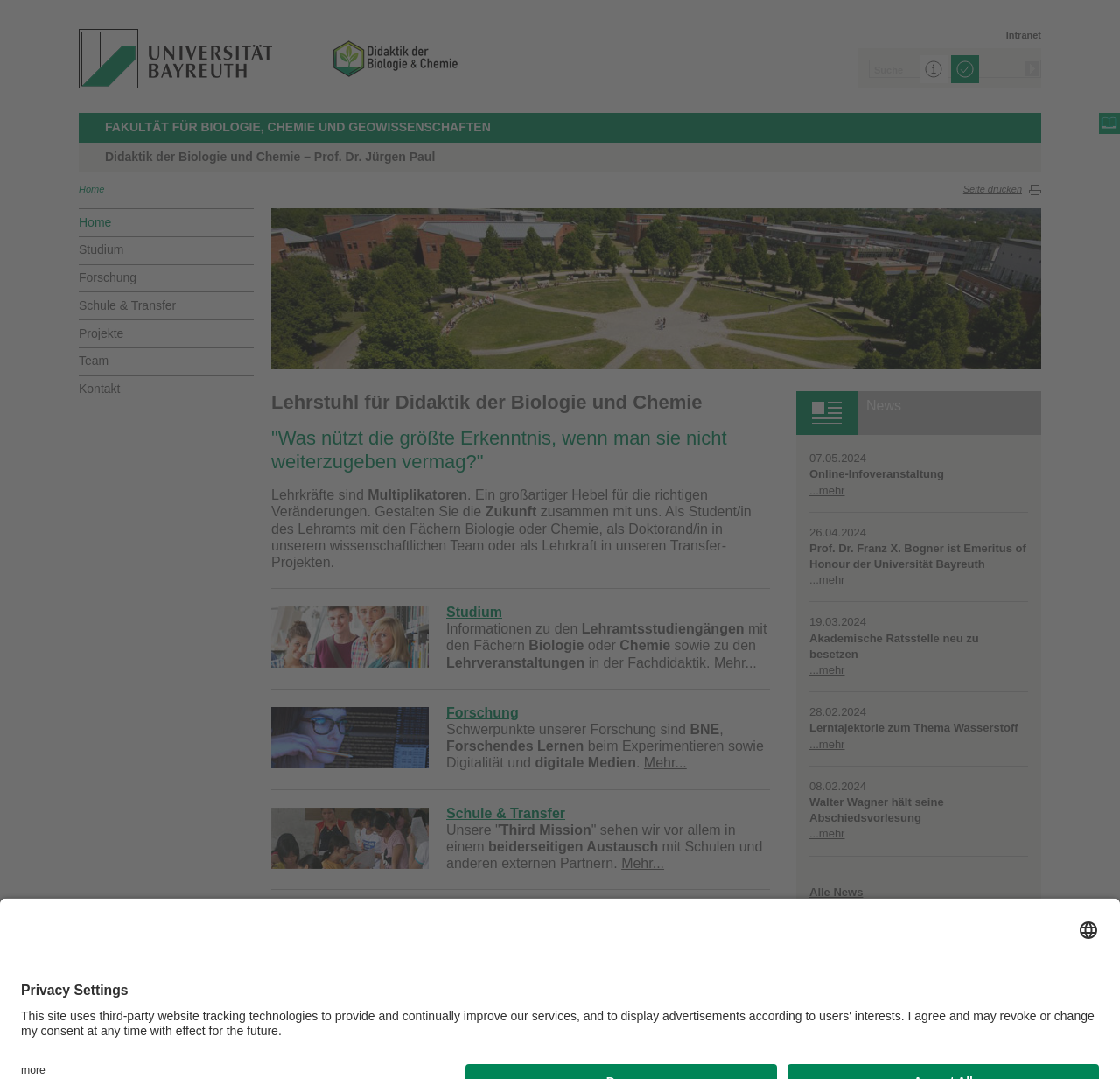Summarize the webpage with a detailed and informative caption.

The webpage is about the Didactics of Biology and Chemistry at the University of Bayreuth. At the top left, there is a logo of the University of Bayreuth, and next to it, a link to the chair of Didactics of Biology and Chemistry. On the top right, there is a search bar with a search button and a link to the intranet.

Below the top section, there are two headings: "Fakultät für Biologie, Chemie und Geowissenschaften" and "Didaktik der Biologie und Chemie – Prof. Dr. Jürgen Paul". Underneath these headings, there are several links to different sections of the website, including "Home", "Studium", "Forschung", "Schule & Transfer", "Projekte", and "Team".

The main content of the webpage is divided into four sections: "Studium", "Forschung", "Schule & Transfer", and "Projekte". Each section has a heading, an image, and a brief description. The "Studium" section describes the teacher training programs in biology and chemistry, with links to more information. The "Forschung" section outlines the research focus areas, including BNE, research-based learning, and digital media. The "Schule & Transfer" section explains the "Third Mission" concept, which involves exchanging knowledge with schools and external partners. The "Projekte" section mentions that the website combines research, teaching, and transfer in their projects.

Throughout the webpage, there are several images, including a campus location image, and images related to each section. The layout is organized, with clear headings and concise text, making it easy to navigate and understand the content.